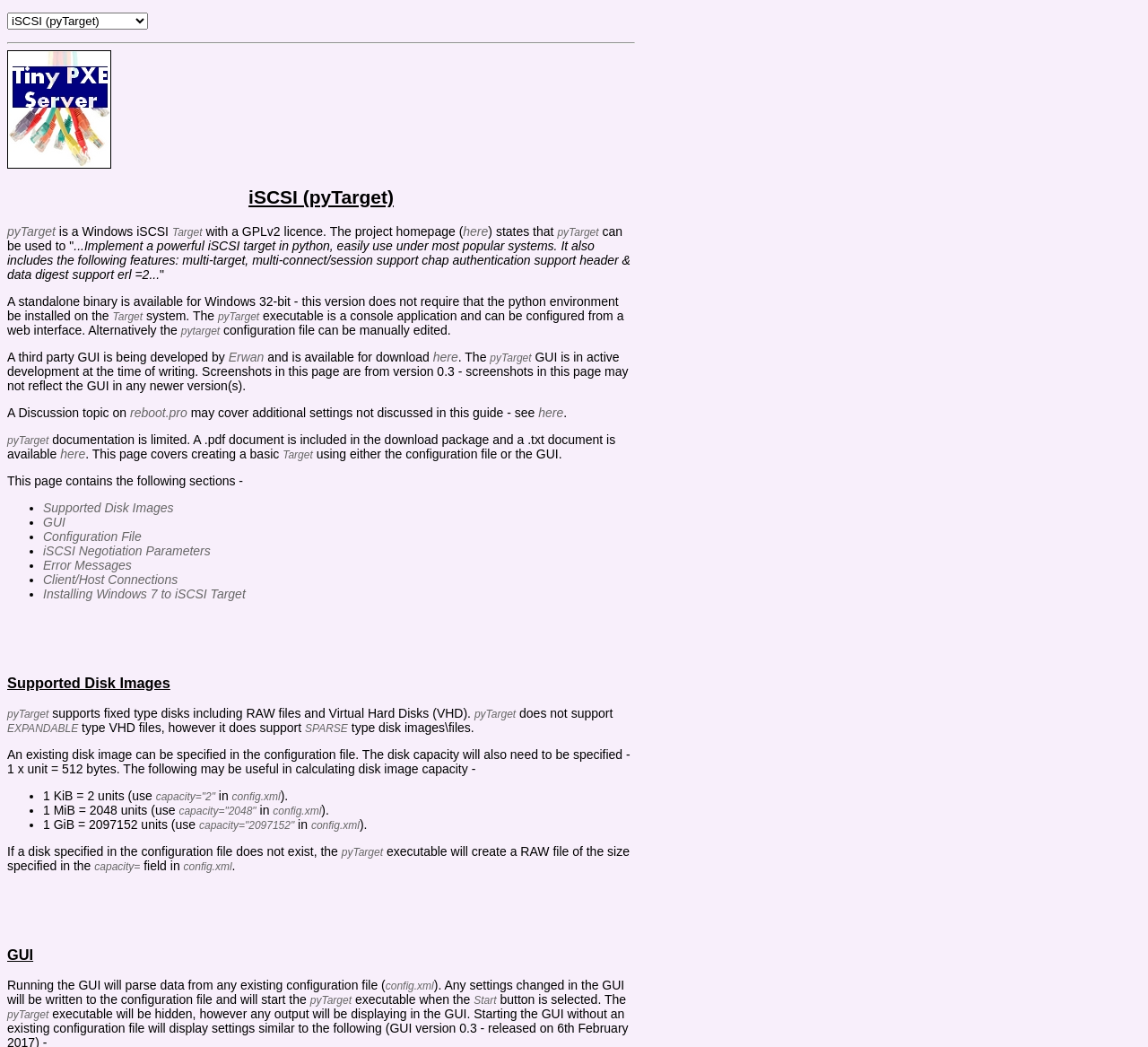Identify the bounding box coordinates for the element you need to click to achieve the following task: "download the standalone binary for Windows 32-bit". The coordinates must be four float values ranging from 0 to 1, formatted as [left, top, right, bottom].

[0.006, 0.281, 0.539, 0.308]